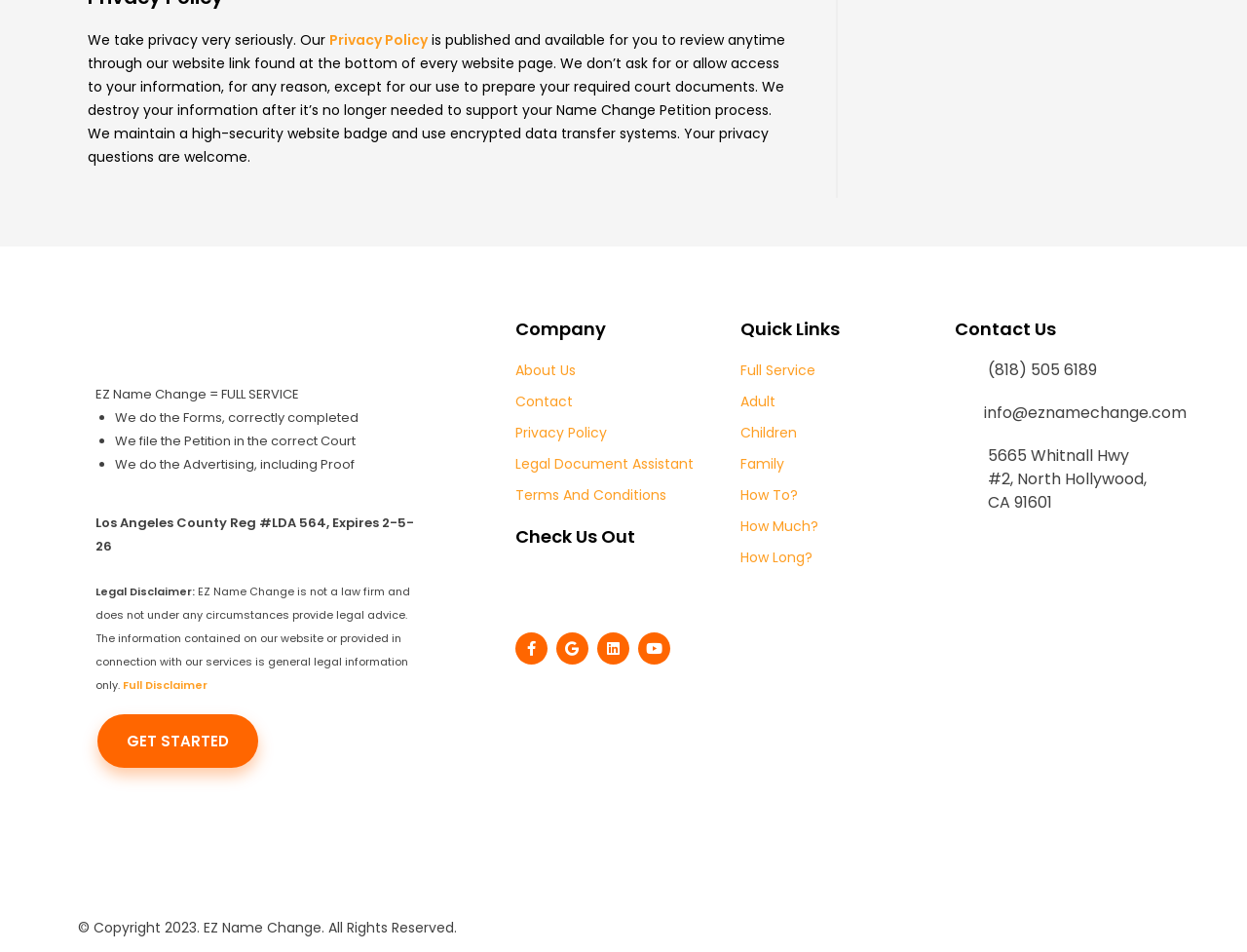Can you find the bounding box coordinates for the element to click on to achieve the instruction: "Click the 'GET STARTED' button"?

[0.078, 0.75, 0.207, 0.807]